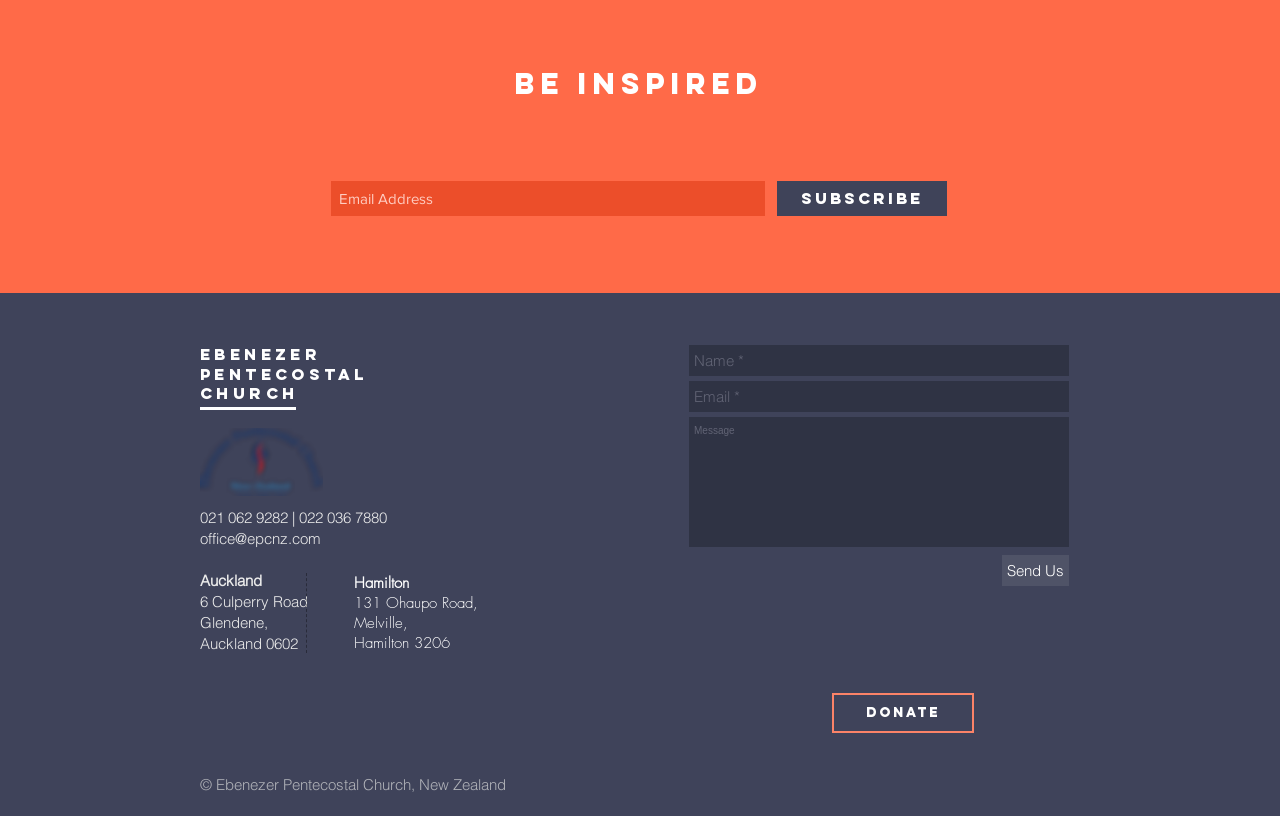Using the webpage screenshot and the element description aria-label="White Facebook Icon", determine the bounding box coordinates. Specify the coordinates in the format (top-left x, top-left y, bottom-right x, bottom-right y) with values ranging from 0 to 1.

[0.212, 0.899, 0.233, 0.931]